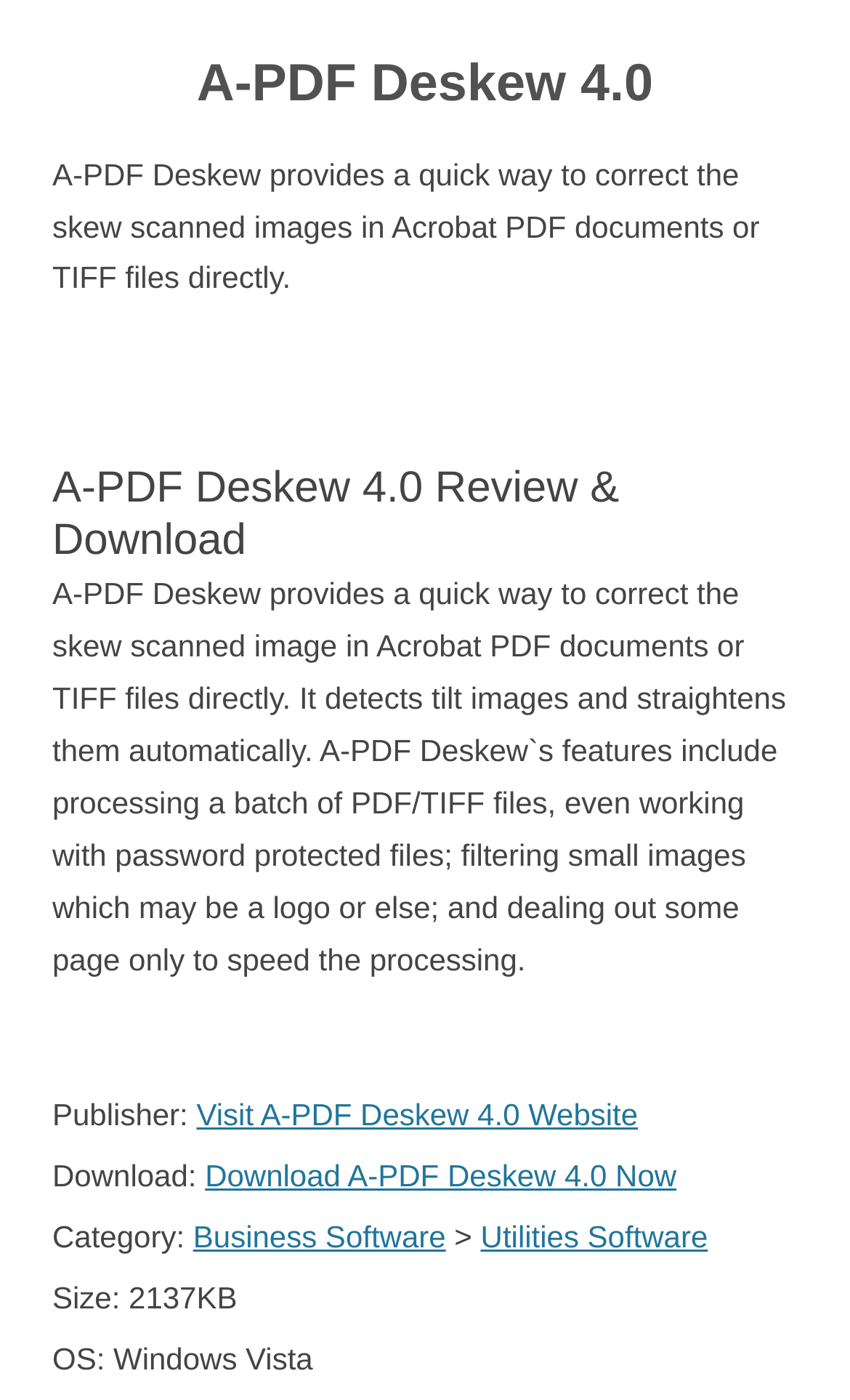What is the purpose of A-PDF Deskew?
Please provide a single word or phrase as the answer based on the screenshot.

Correct skew scanned images